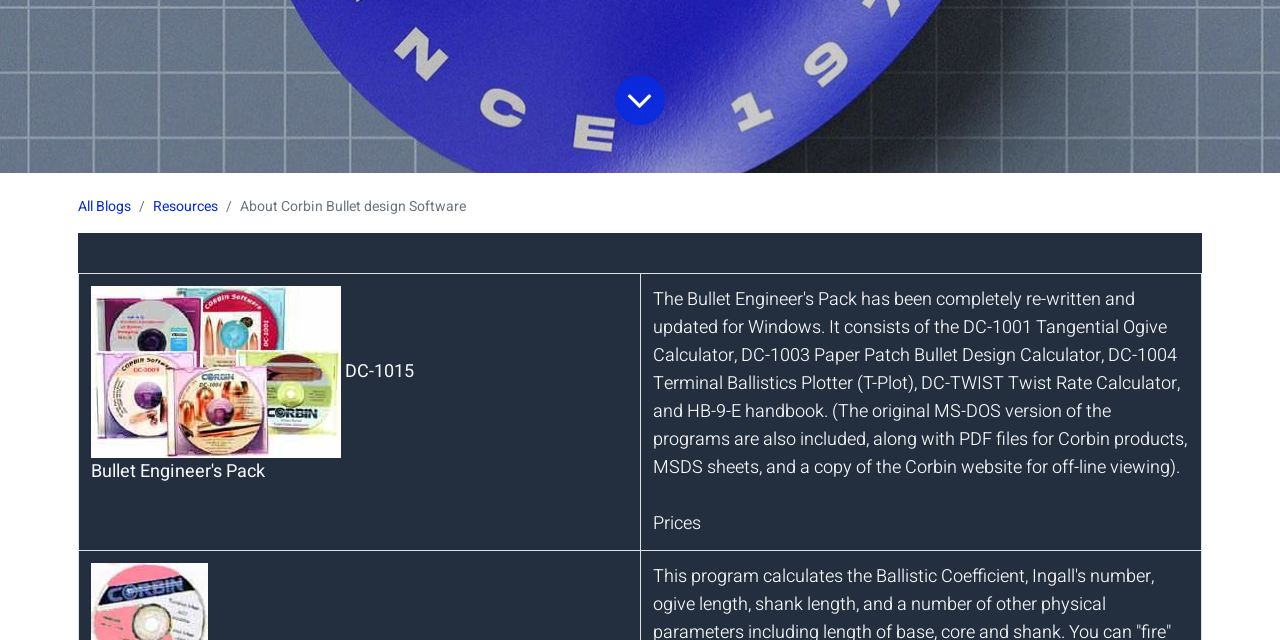Find and provide the bounding box coordinates for the UI element described with: "Resources".

[0.12, 0.307, 0.171, 0.339]